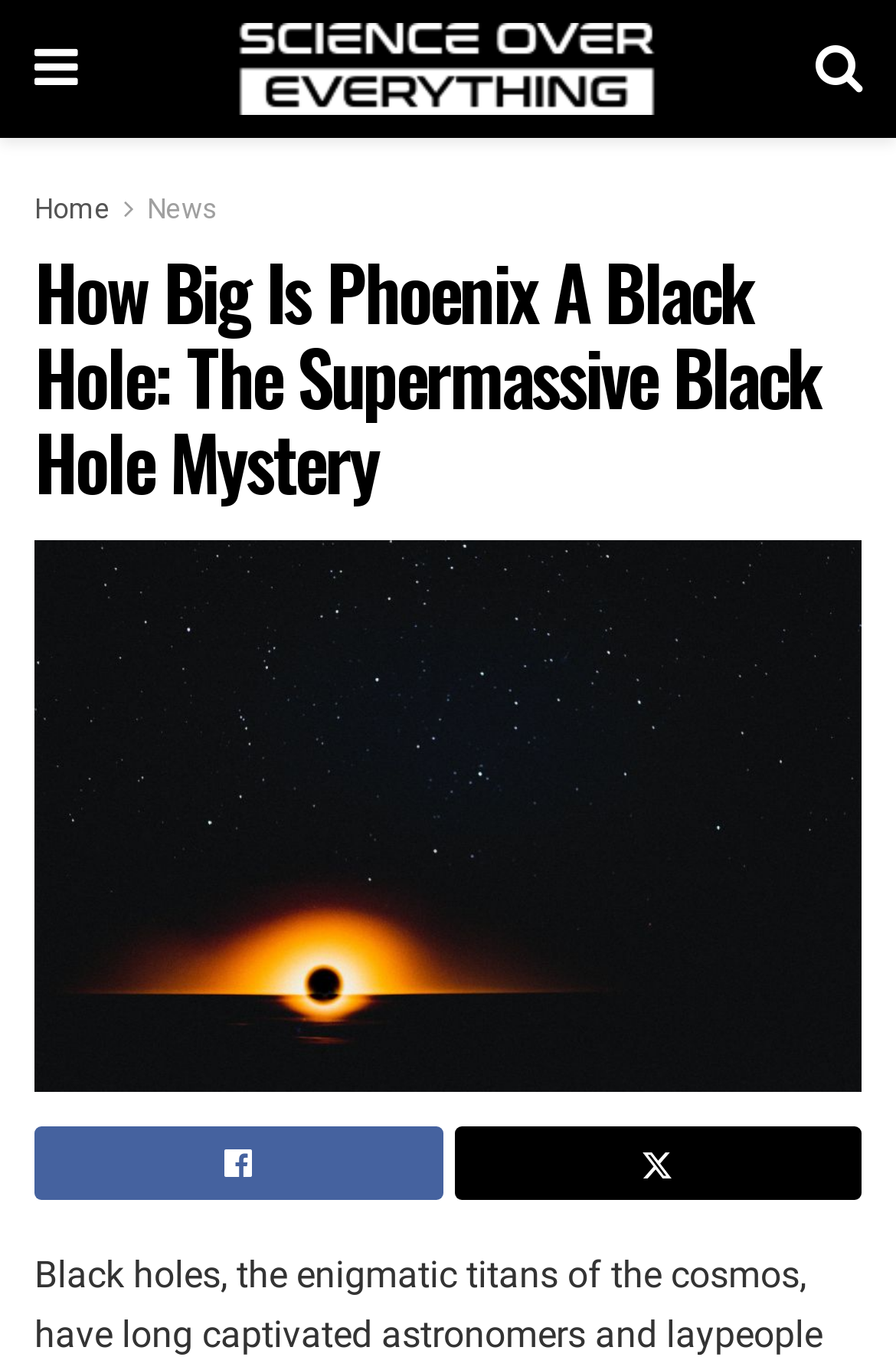Give a one-word or short phrase answer to the question: 
What is the purpose of the link with the icon ''?

Search